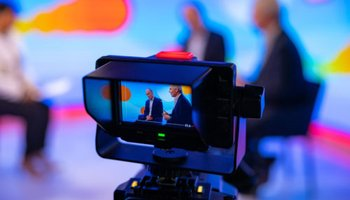Generate an elaborate description of what you see in the image.

The image captures a behind-the-scenes moment from the ODI Summit 2022, showcasing a dynamic discussion between two speakers. The focus is on a camera capturing their interaction, highlighting the importance of media in conveying ideas during the event. The vibrant background, with colorful shapes, adds a lively atmosphere to the setting. This image reflects the exchange of knowledge and insights that take place at the ODI Summit, emphasizing the collaborative nature of data discussions. Engaging visuals like this amplify the relevance of such conversations for data enthusiasts and professionals alike.